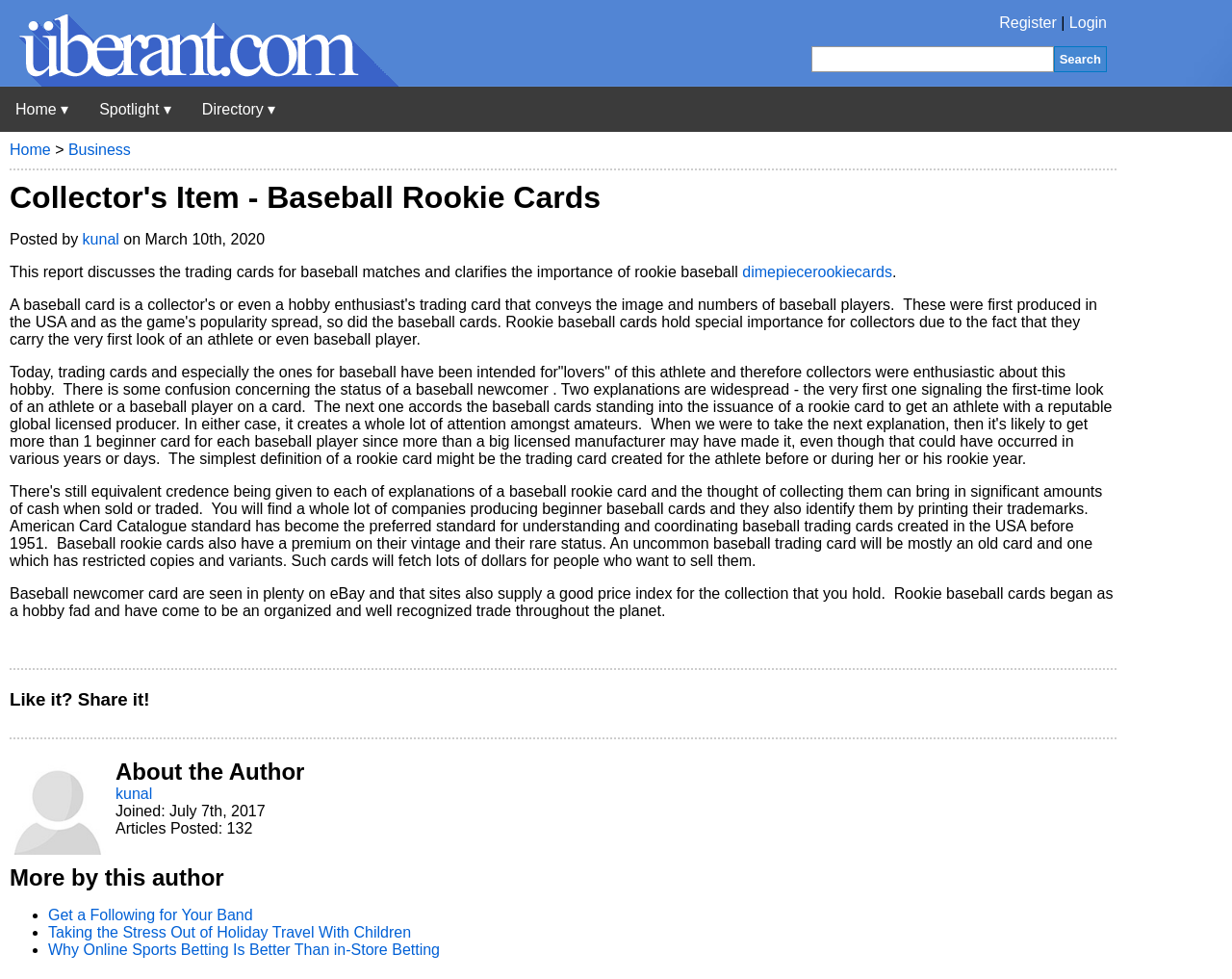Based on the image, please elaborate on the answer to the following question:
Where can baseball rookie cards be found?

The location where baseball rookie cards can be found can be determined by reading the article, which states that 'Baseball newcomer card are seen in plenty on eBay and that sites also supply a good price index for the collection that you hold.' This indicates that baseball rookie cards can be found on eBay.